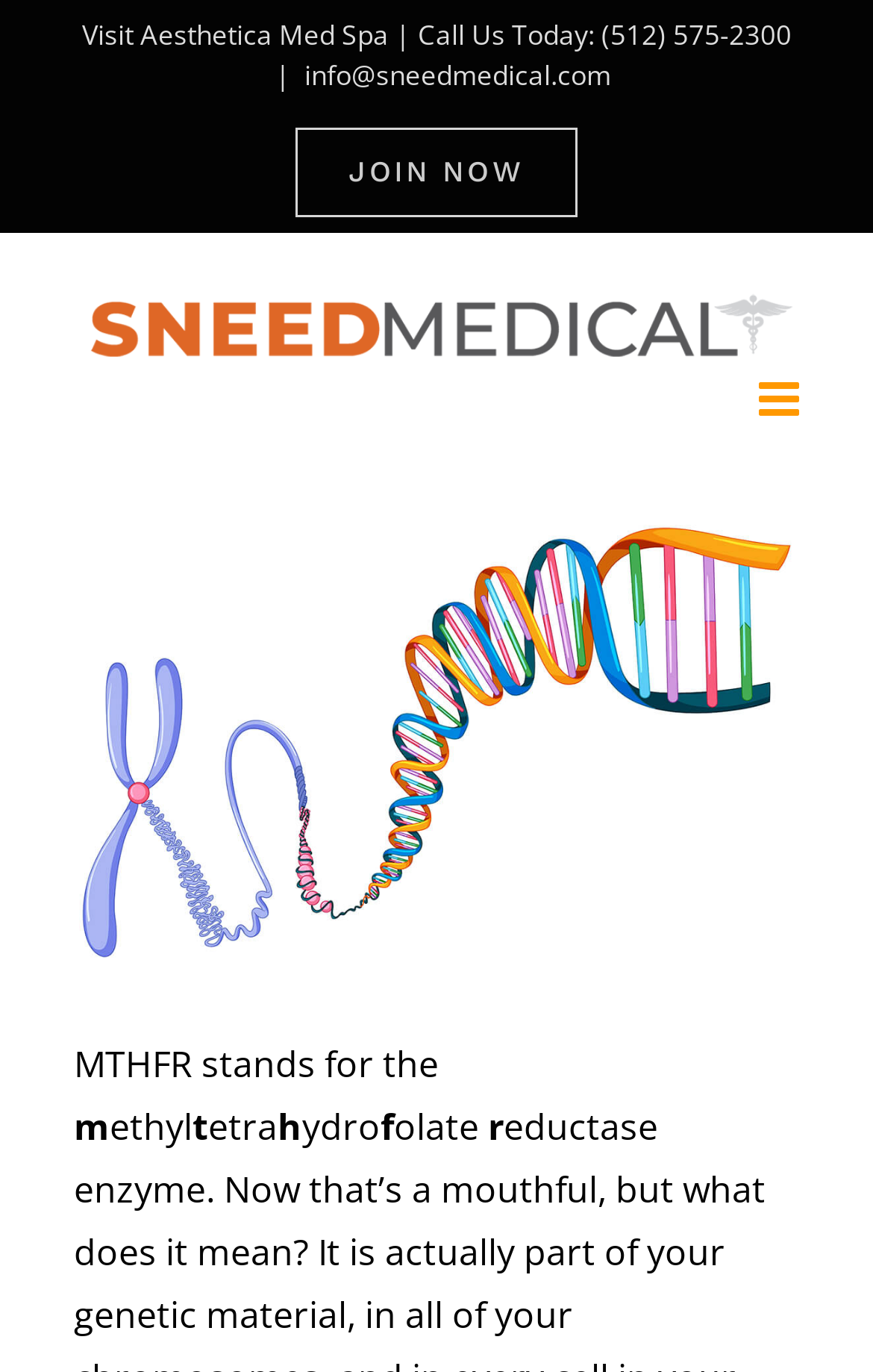Identify and provide the bounding box for the element described by: "aria-label="Toggle mobile menu"".

[0.869, 0.274, 0.923, 0.308]